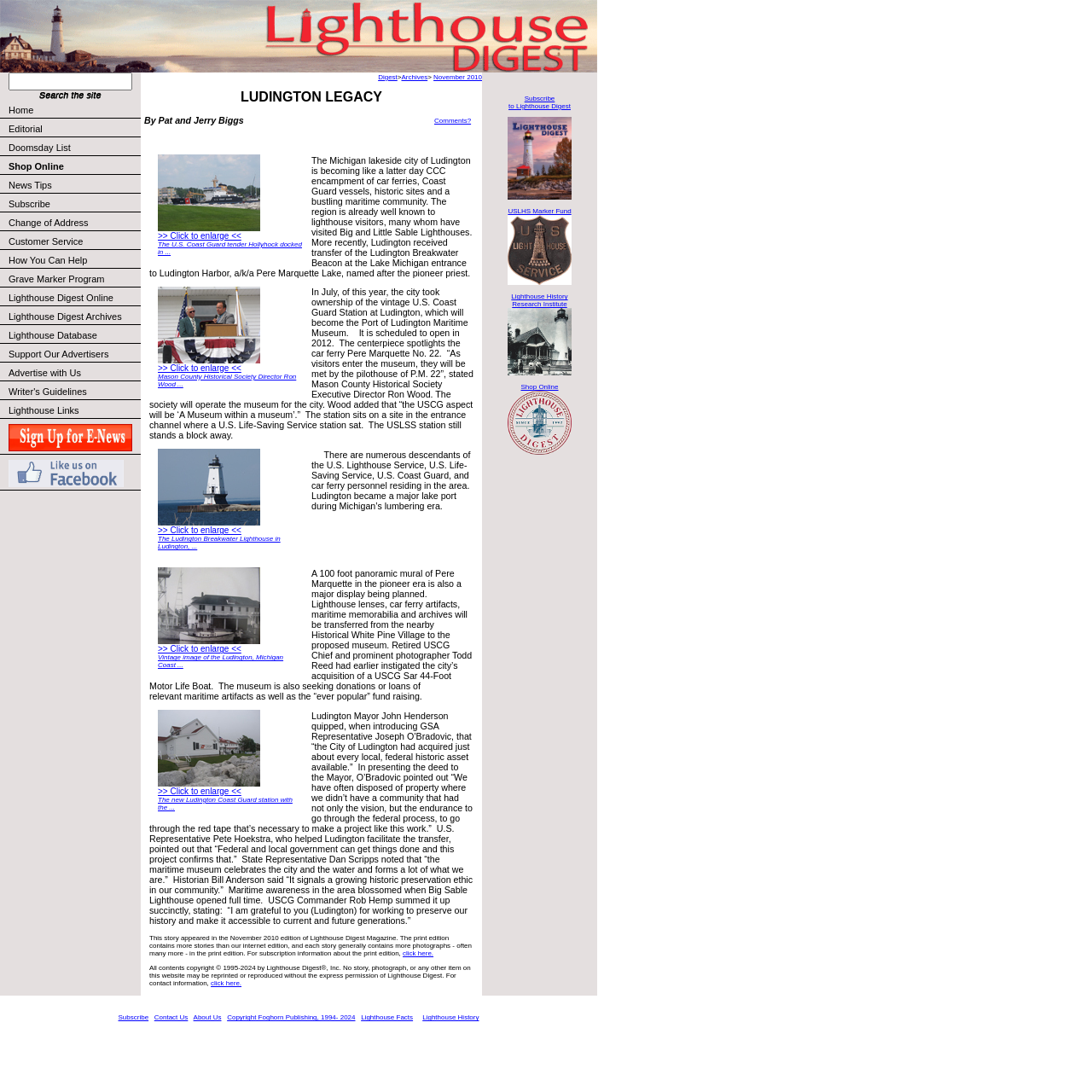What is the name of the car ferry mentioned in the article?
Examine the screenshot and reply with a single word or phrase.

Pere Marquette No. 22